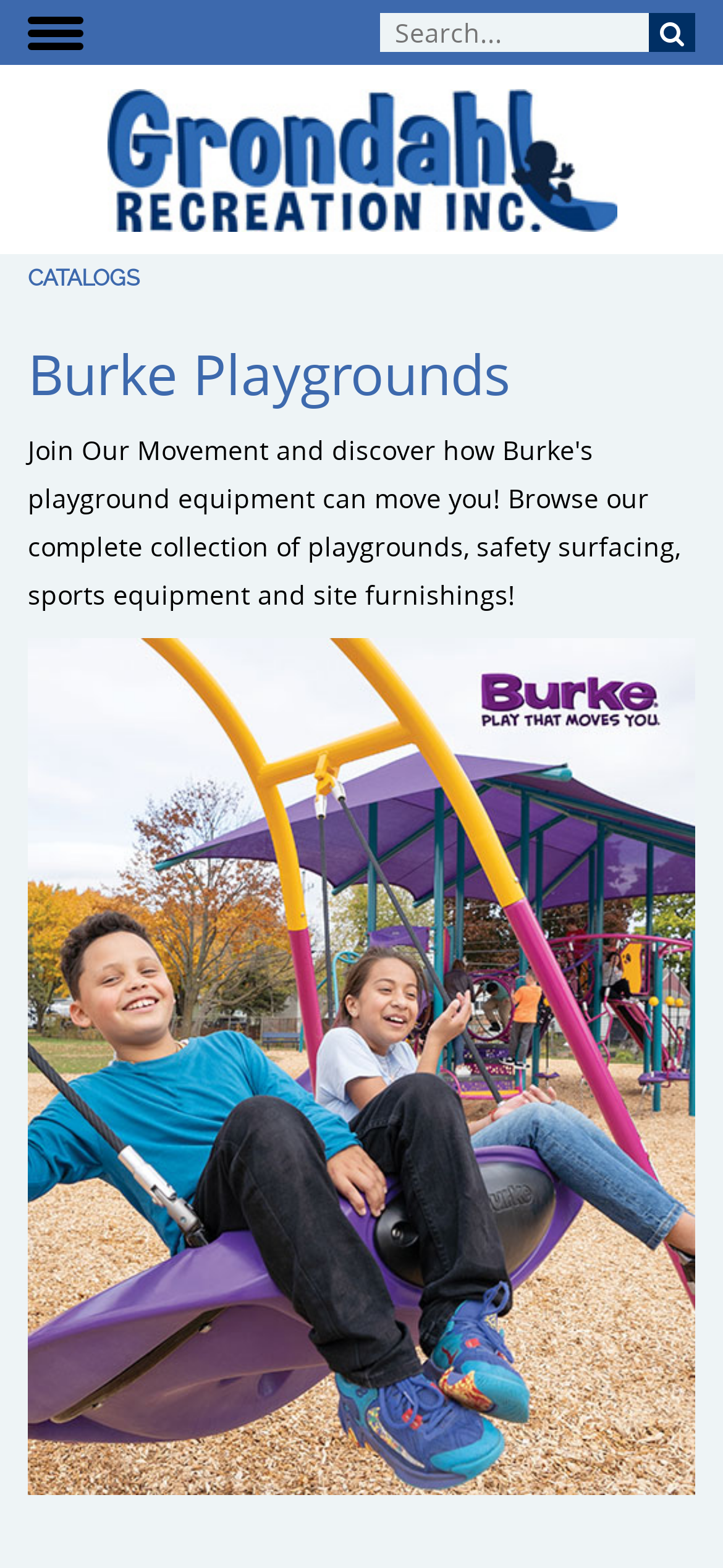Show the bounding box coordinates for the HTML element as described: "Site Amenities".

[0.0, 0.393, 0.8, 0.439]